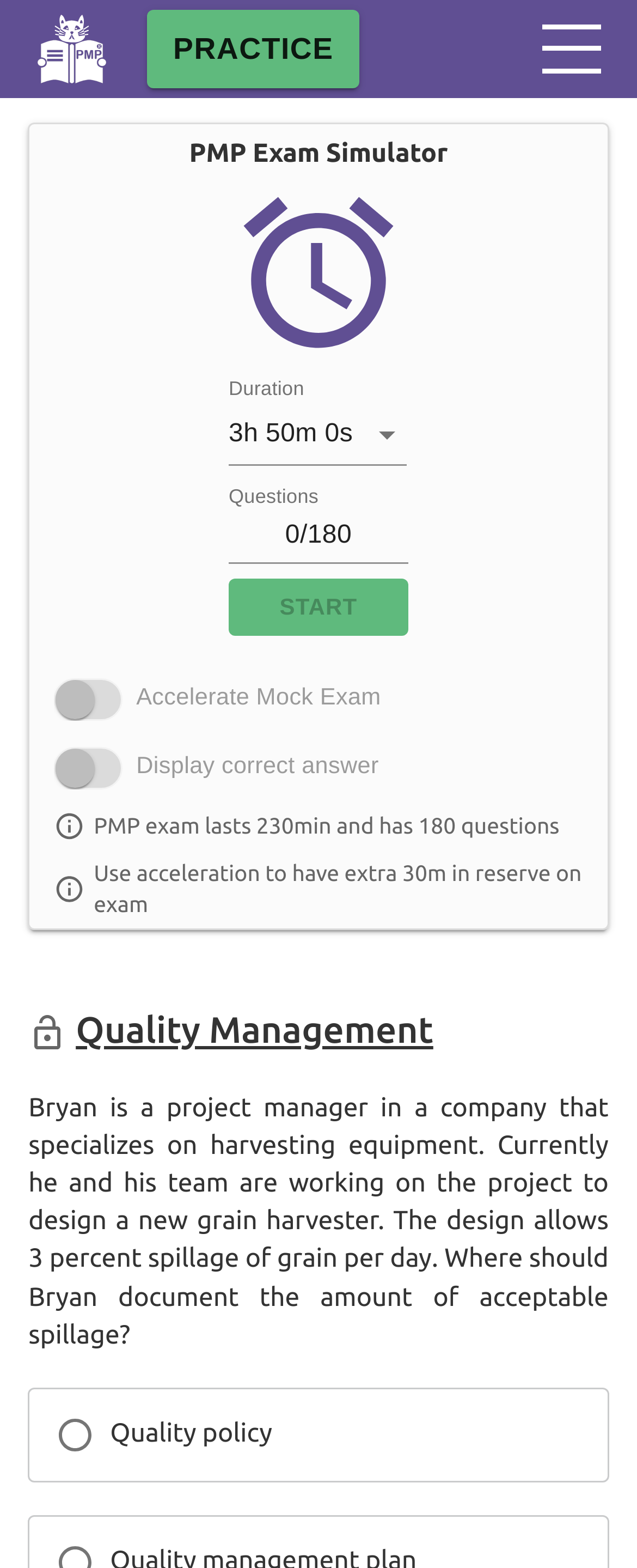Determine the coordinates of the bounding box for the clickable area needed to execute this instruction: "Click the ErudiCAT link".

[0.059, 0.039, 0.167, 0.057]